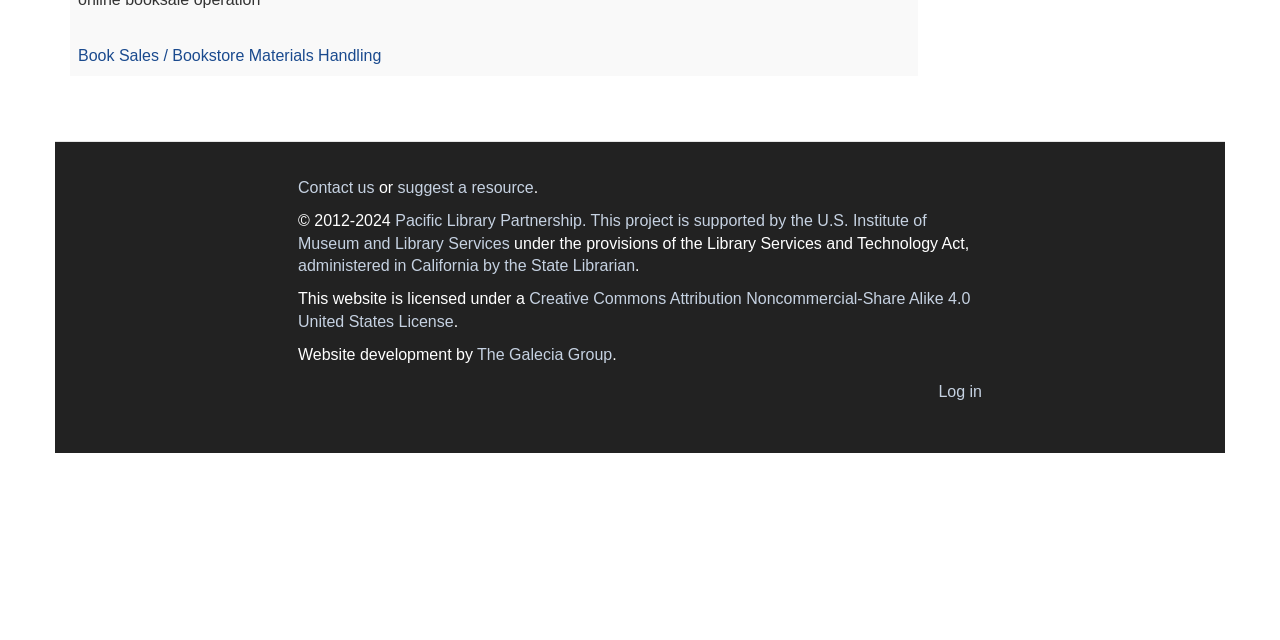Find the bounding box coordinates of the UI element according to this description: "Contact us".

[0.233, 0.28, 0.293, 0.306]